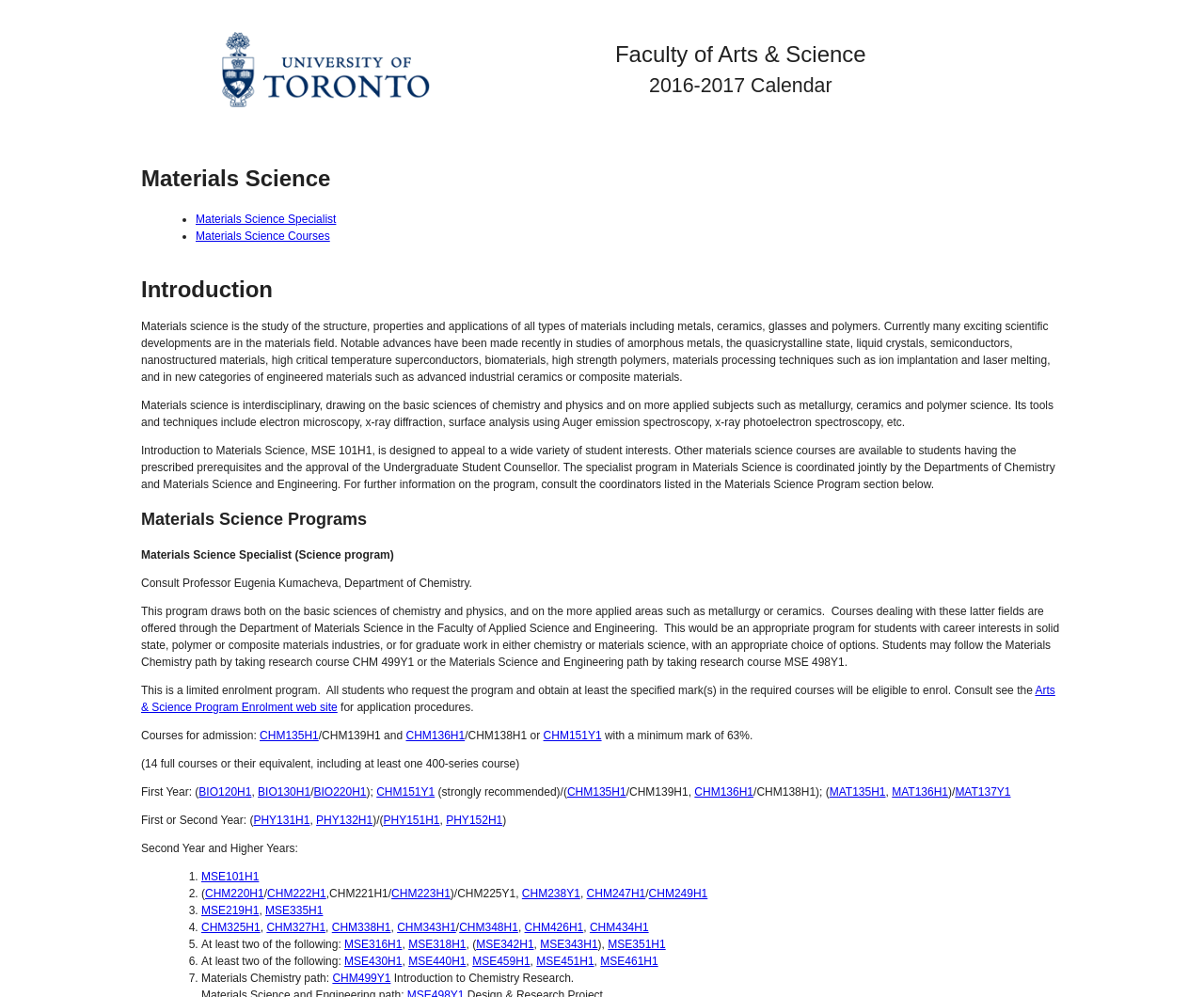Provide a brief response using a word or short phrase to this question:
What is the prerequisite for the Materials Science Specialist program?

CHM135H1/CHM139H1 and CHM136H1/CHM138H1 or CHM151Y1